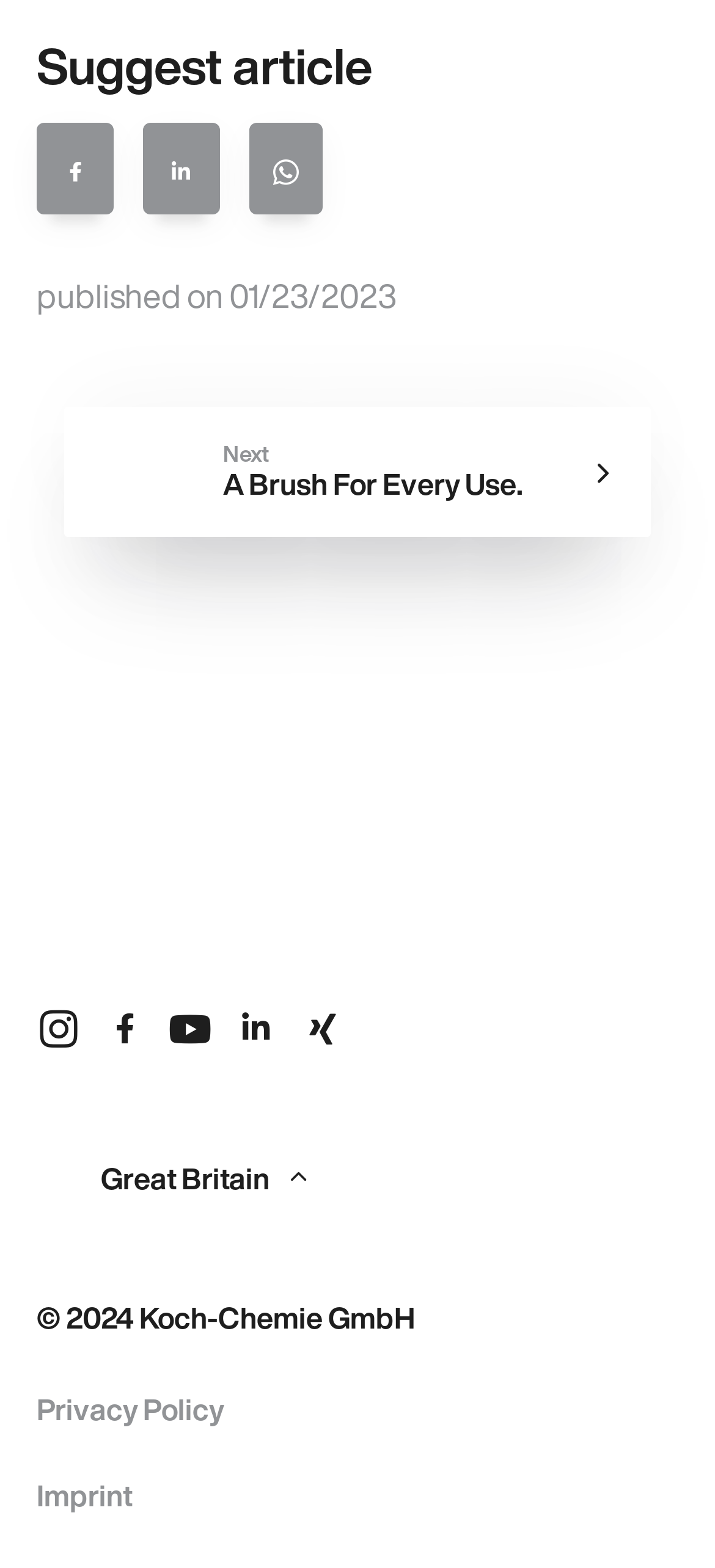Point out the bounding box coordinates of the section to click in order to follow this instruction: "Click on Facebook".

[0.051, 0.078, 0.159, 0.137]